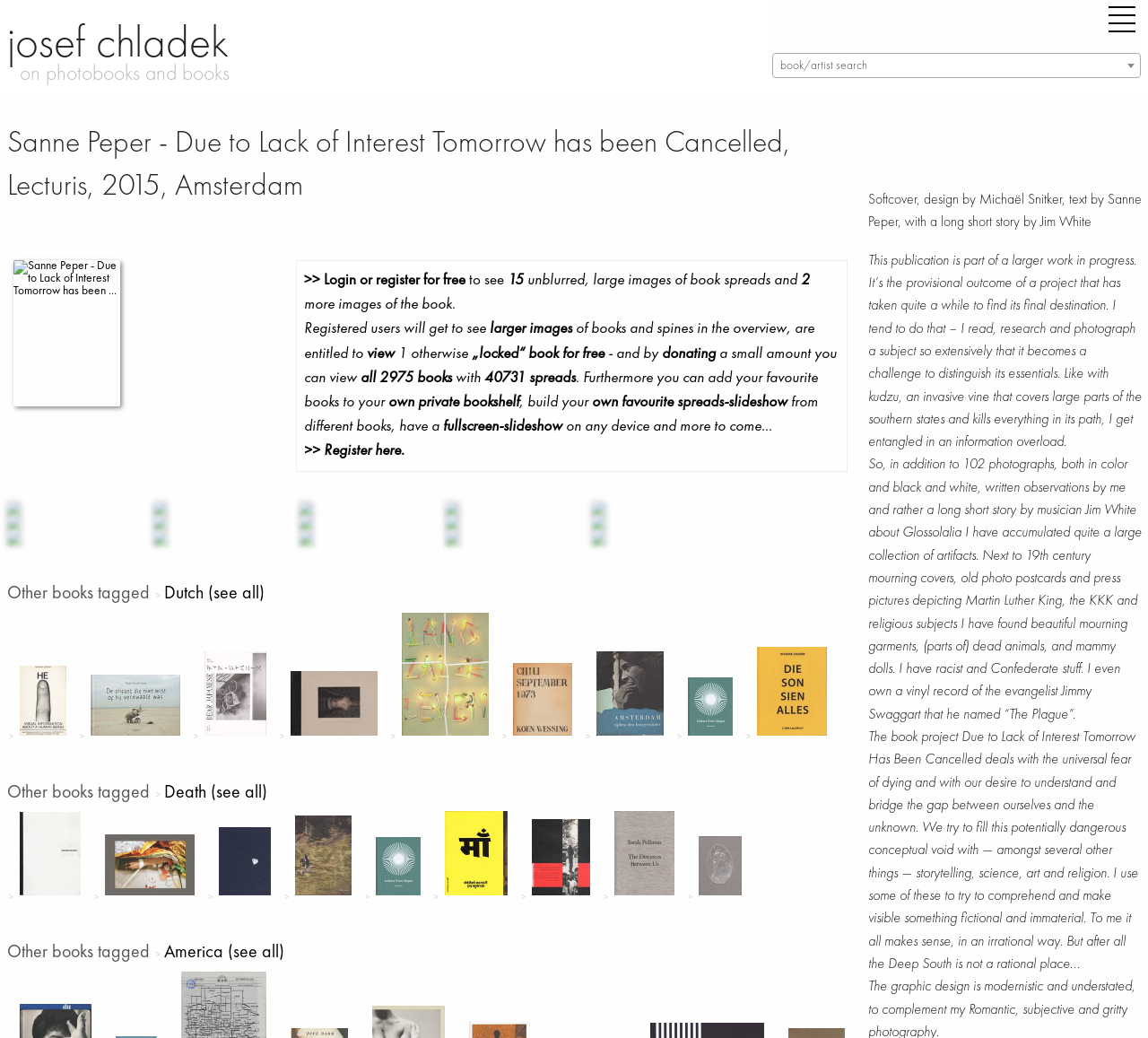Locate the bounding box coordinates of the element that should be clicked to fulfill the instruction: "search for a book or artist".

[0.673, 0.051, 0.994, 0.075]